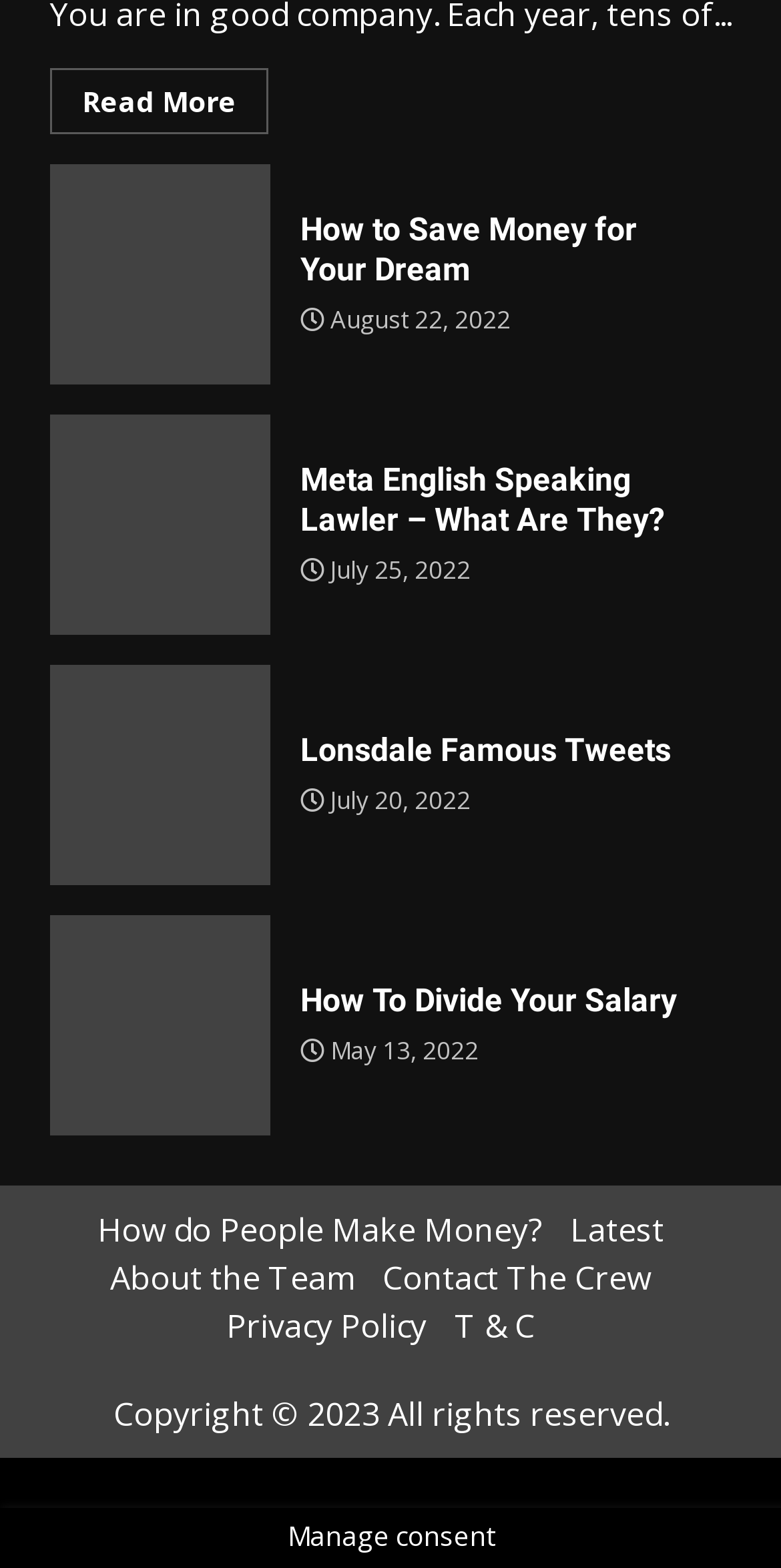Respond concisely with one word or phrase to the following query:
How many links are in the footer section?

6